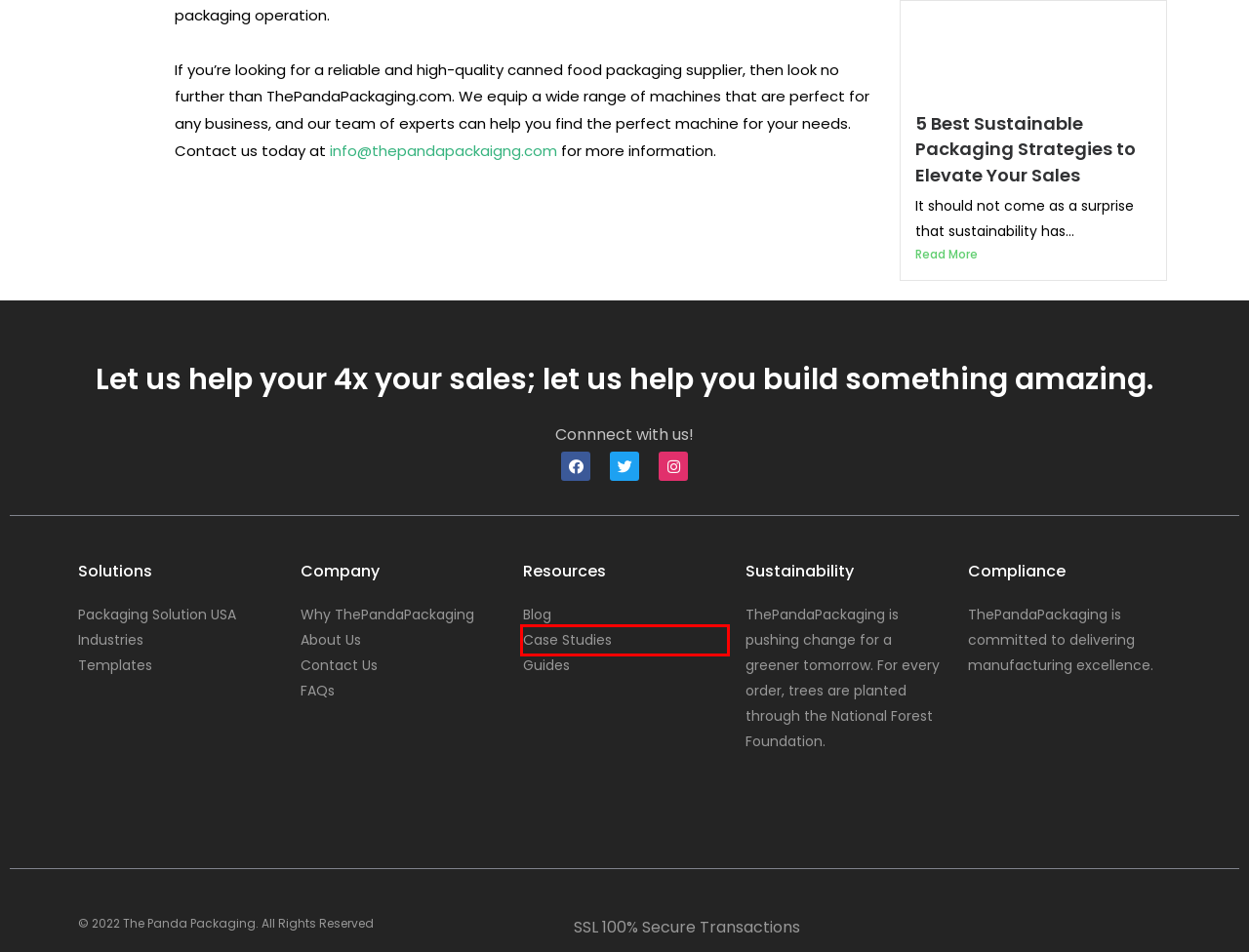A screenshot of a webpage is given with a red bounding box around a UI element. Choose the description that best matches the new webpage shown after clicking the element within the red bounding box. Here are the candidates:
A. About Us – The Panda Packaging
B. 5 Best Sustainable Packaging Strategies to Elevate Your Sales – The Panda Packaging
C. 27 eCommerce Hacks for Custom Packaging to Increase Sales – The Panda Packaging
D. Packaging Solution USA – The Panda Packaging
E. Guides – The Panda Packaging
F. Blog – The Panda Packaging
G. 5 Custom Packaging Tips to Make Your Products Stand Out – The Panda Packaging
H. Case Studies – The Panda Packaging

H